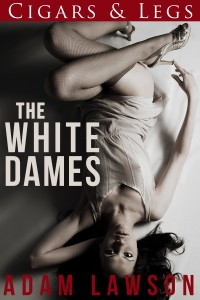Create a vivid and detailed description of the image.

The image is the cover for the book "The White Dames," part of the "Cigars & Legs" series by Adam Lawson. The cover features a striking black-and-white photograph of a woman elegantly posed, lying diagonally across the frame. She wears a light-colored dress that accentuates her figure, and her long, dark hair cascades around her, adding to the air of intrigue. The title, "THE WHITE DAMES," is bold and prominently displayed at the top in white against a dark background, conveying a sense of mystery and allure. The author's name, "ADAM LAWSON," appears at the bottom in a vibrant red, drawing attention and emphasizing the book's passionate and adventurous theme. This captivating cover invites readers into a world of danger and glamour, hinting at the complex relationships and thrilling narratives that await within the pages.